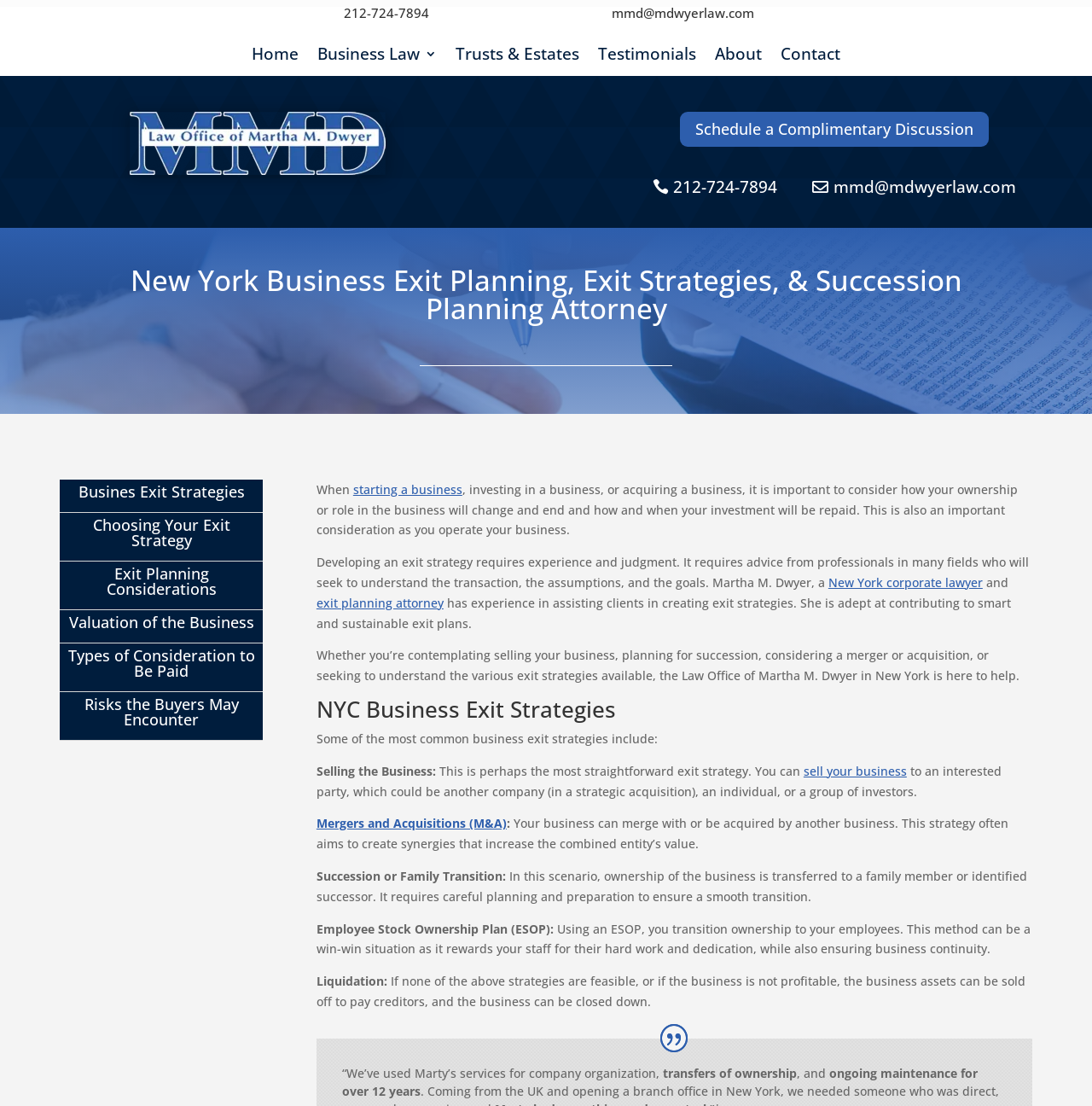Please study the image and answer the question comprehensively:
What is the phone number of the attorney?

I found the phone number by looking at the heading element with the text '212-724-7894' which is located at the top of the page, and also repeated in the link element with the same text.